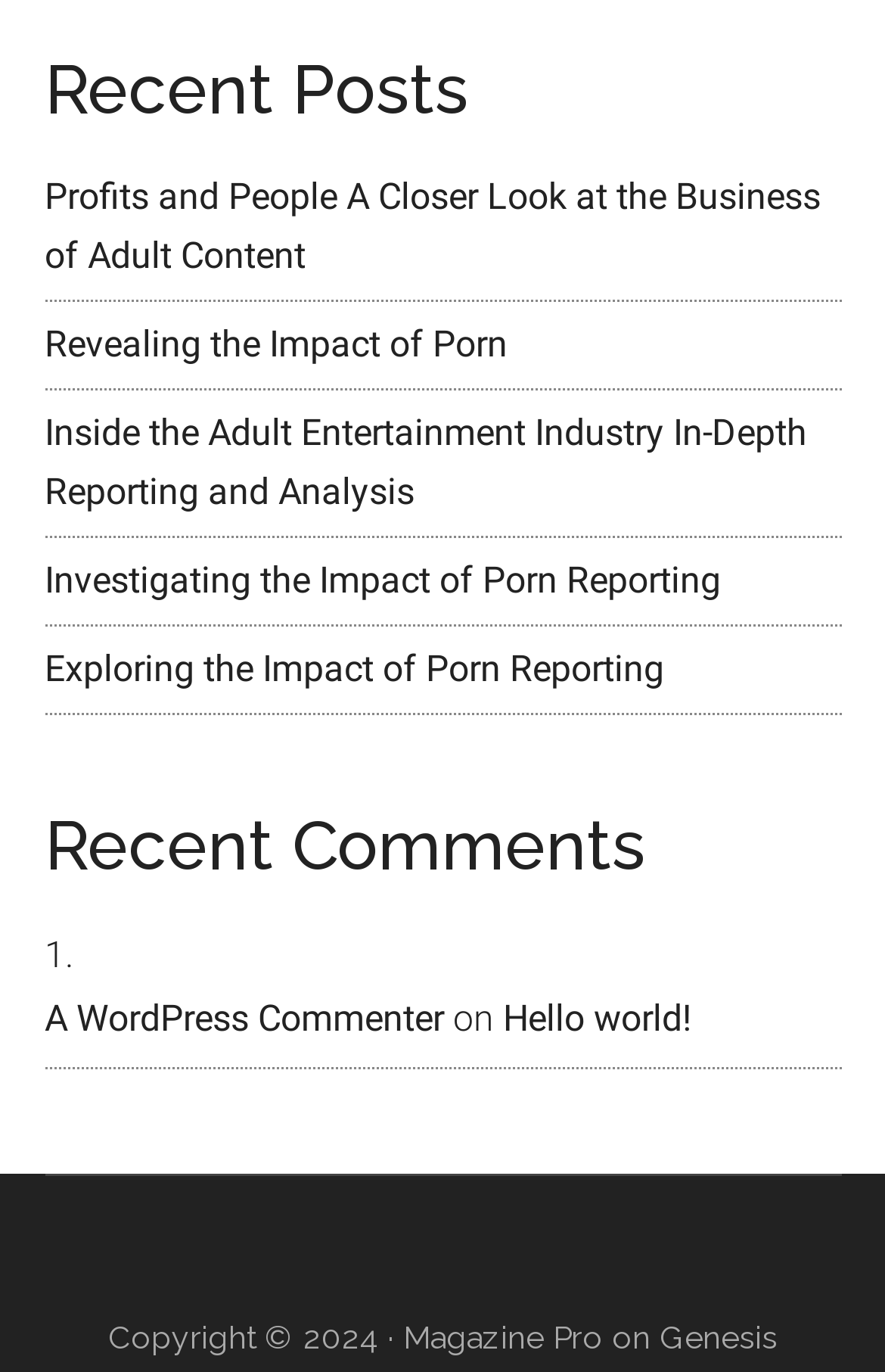Determine the bounding box coordinates of the section to be clicked to follow the instruction: "Visit the website of 'Magazine Pro'". The coordinates should be given as four float numbers between 0 and 1, formatted as [left, top, right, bottom].

[0.455, 0.962, 0.681, 0.988]